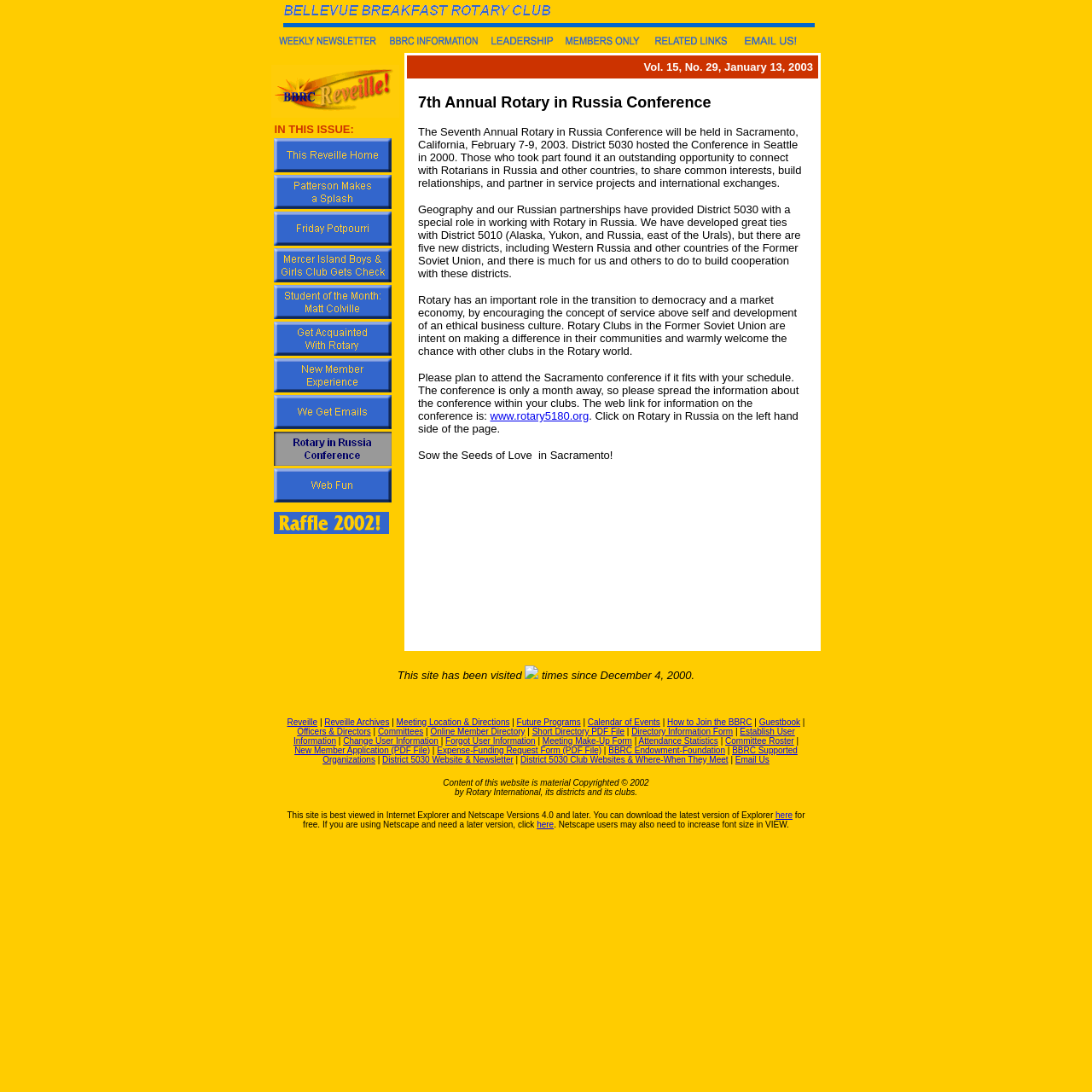Could you determine the bounding box coordinates of the clickable element to complete the instruction: "Email us"? Provide the coordinates as four float numbers between 0 and 1, i.e., [left, top, right, bottom].

[0.68, 0.036, 0.747, 0.048]